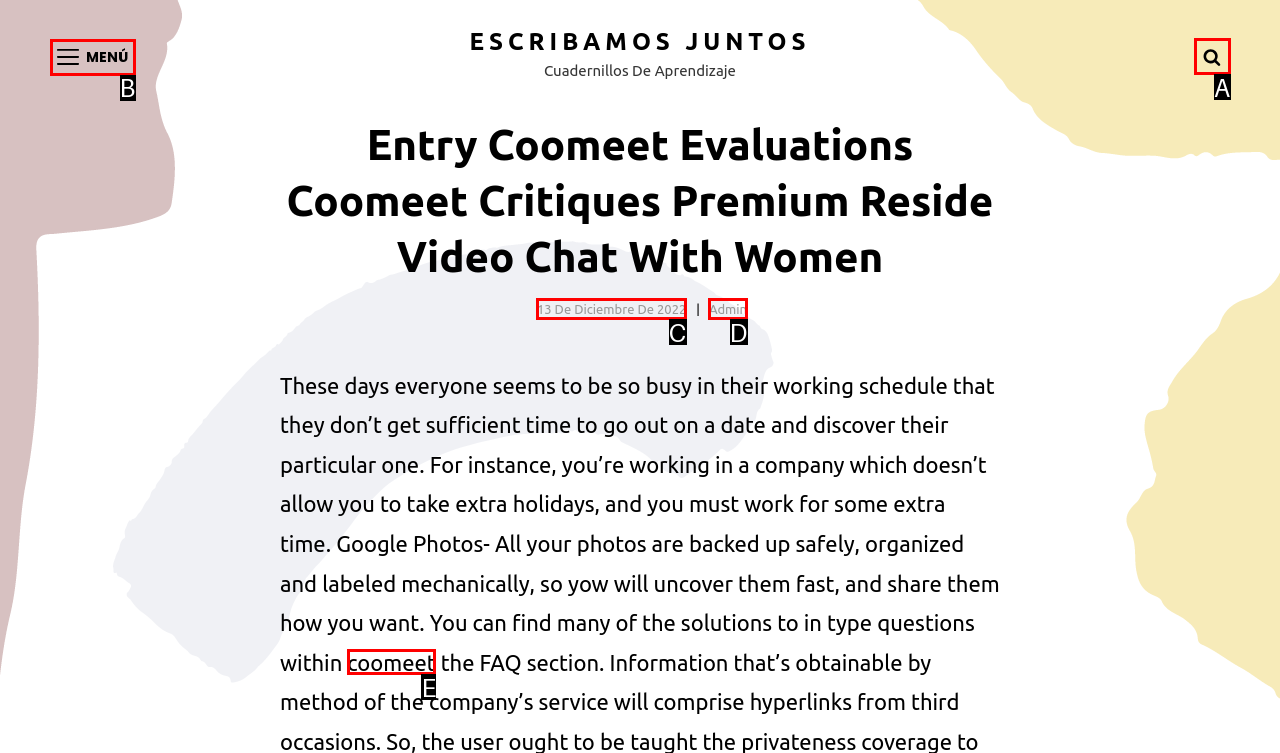Tell me which one HTML element best matches the description: Menú Answer with the option's letter from the given choices directly.

B